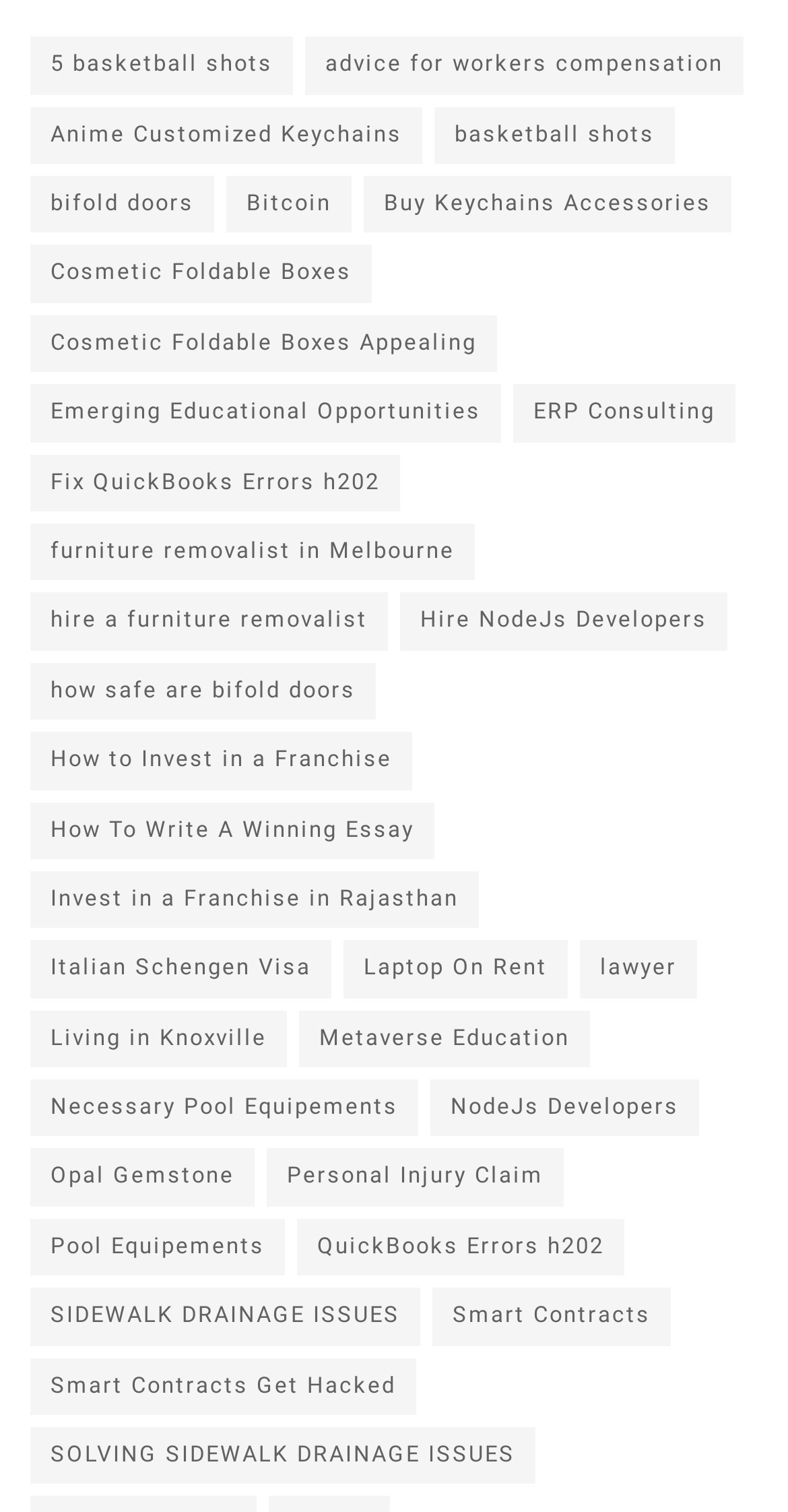Determine the bounding box coordinates for the element that should be clicked to follow this instruction: "Read about Emerging Educational Opportunities". The coordinates should be given as four float numbers between 0 and 1, in the format [left, top, right, bottom].

[0.038, 0.254, 0.636, 0.292]